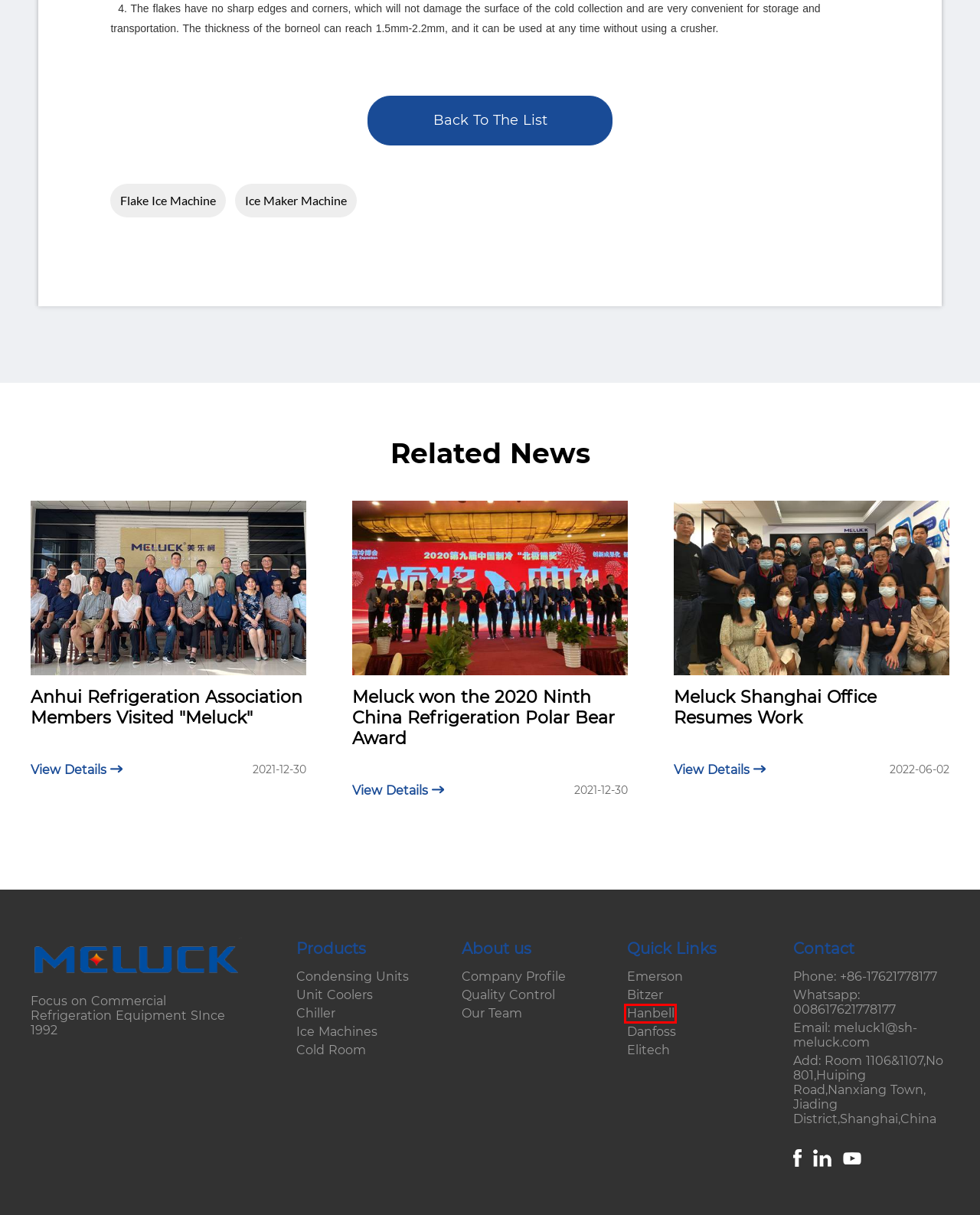View the screenshot of the webpage containing a red bounding box around a UI element. Select the most fitting webpage description for the new page shown after the element in the red bounding box is clicked. Here are the candidates:
A. Commercial Refrigeration Equipment Products
B. Welcome to BITZER
C. 外贸B2B建站-Mysitefy
D. Cold room refrigeration equipment condensing unit
E. Engineering Tomorrow | Danfoss
F. Bitzer Condensing Units
G. Emerson Global | Emerson
H. Hanbell Precise Machinery CO.,LTD

H